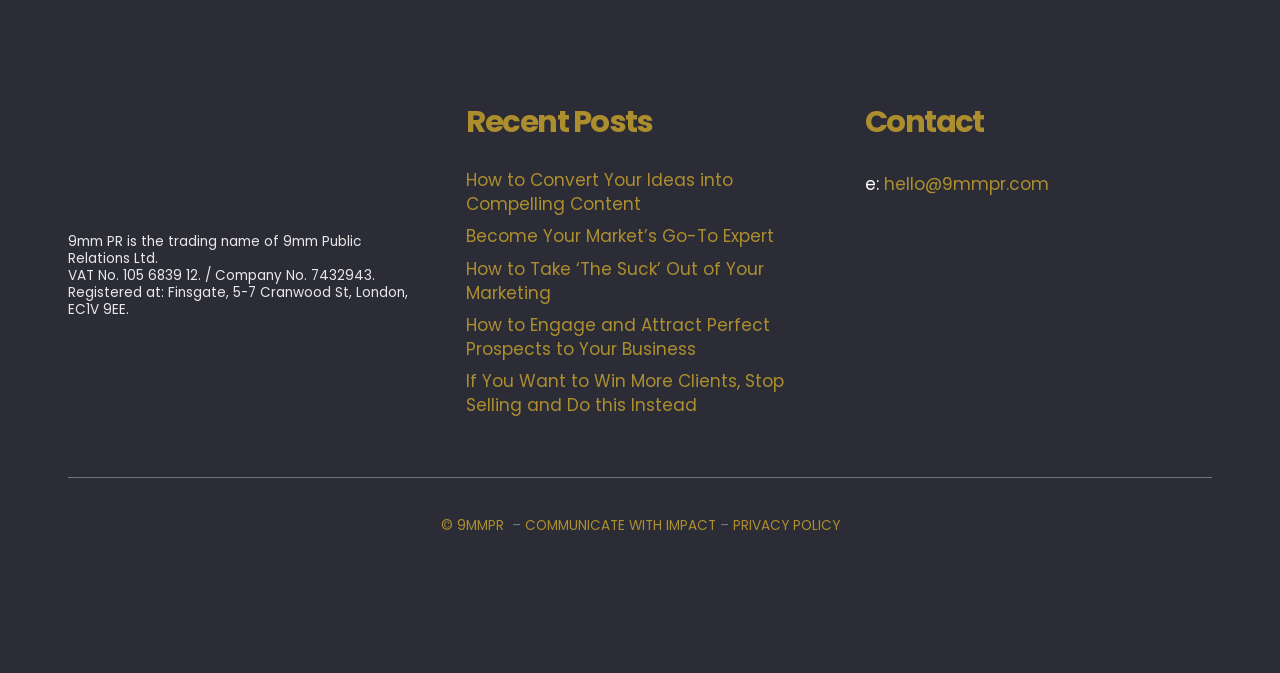Please provide a detailed answer to the question below by examining the image:
What is the email address to contact?

Under the 'Contact' heading, there is a link element with text 'hello@9mmpr.com', which is the email address to contact.